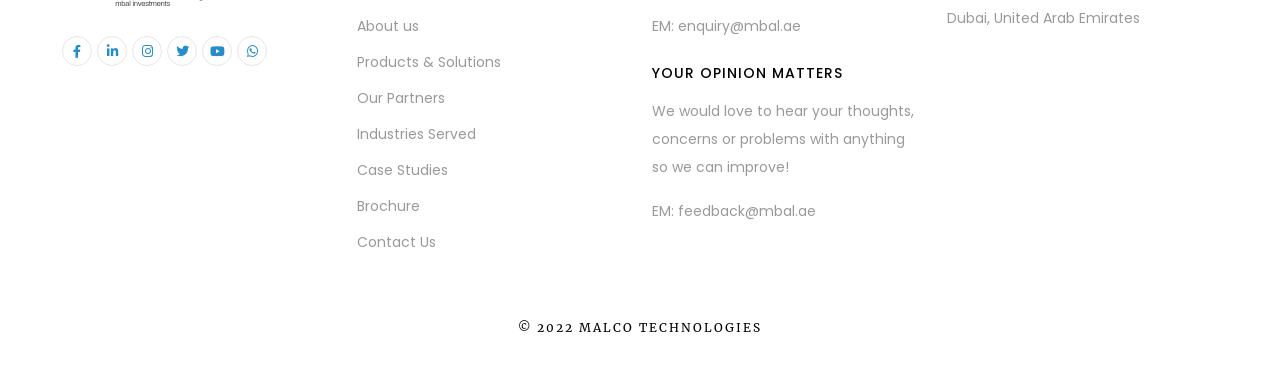Please specify the bounding box coordinates of the clickable section necessary to execute the following command: "Click on About us".

[0.279, 0.041, 0.327, 0.092]